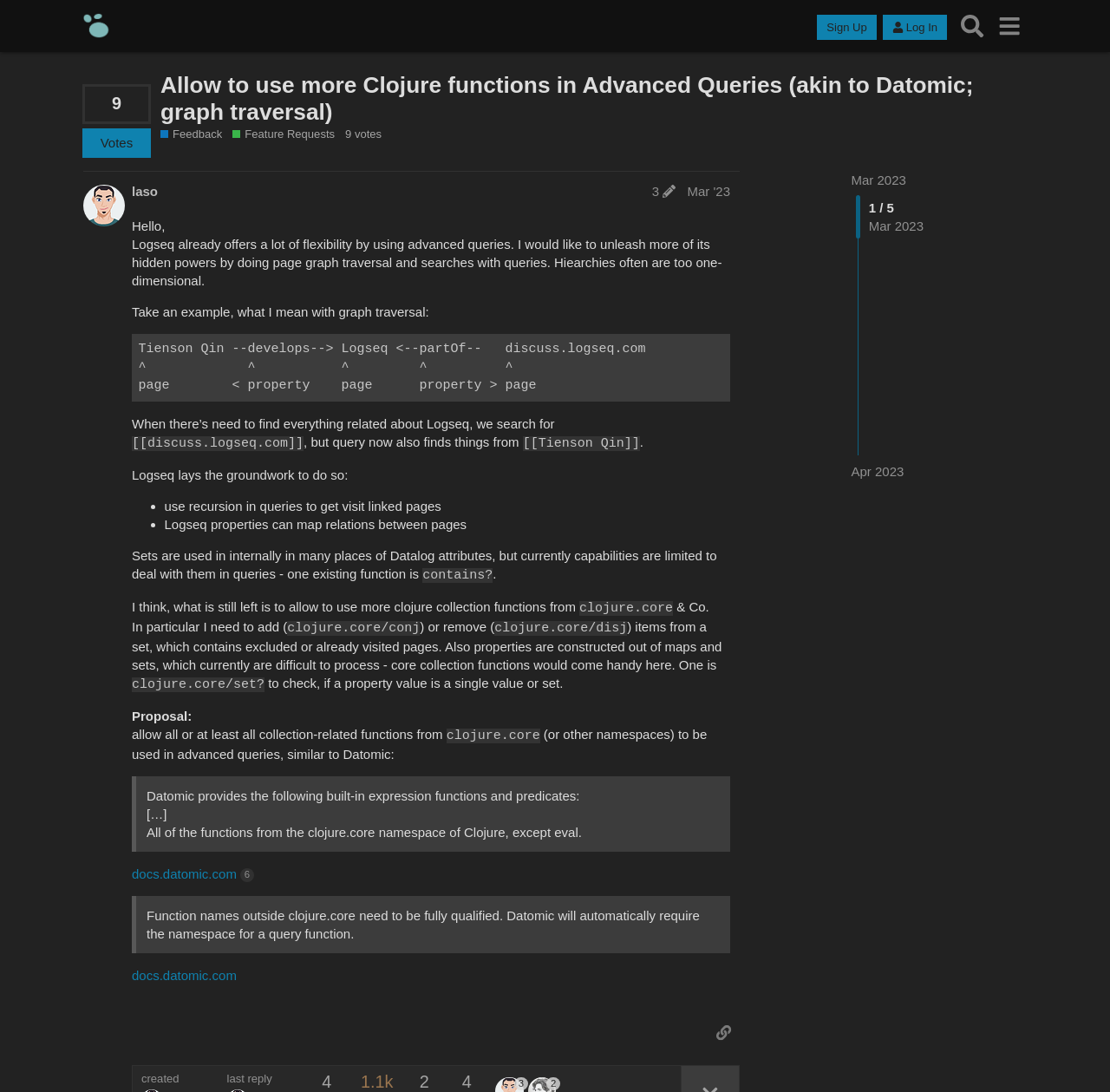Locate the bounding box coordinates of the element that should be clicked to execute the following instruction: "View the 'Feedback' page".

[0.145, 0.116, 0.2, 0.13]